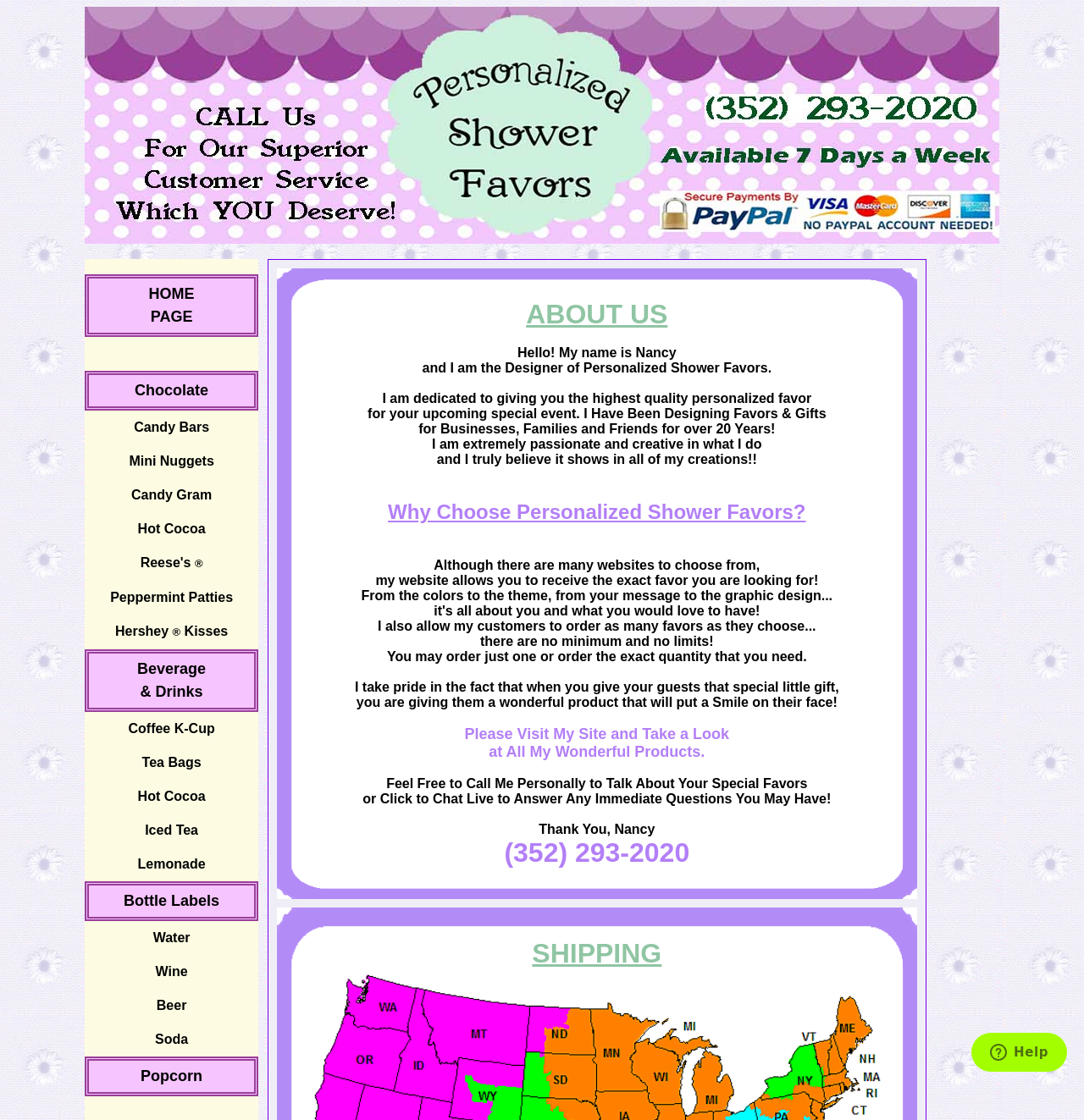What is the purpose of the website according to Nancy?
Based on the visual, give a brief answer using one word or a short phrase.

To give highest quality personalized favors